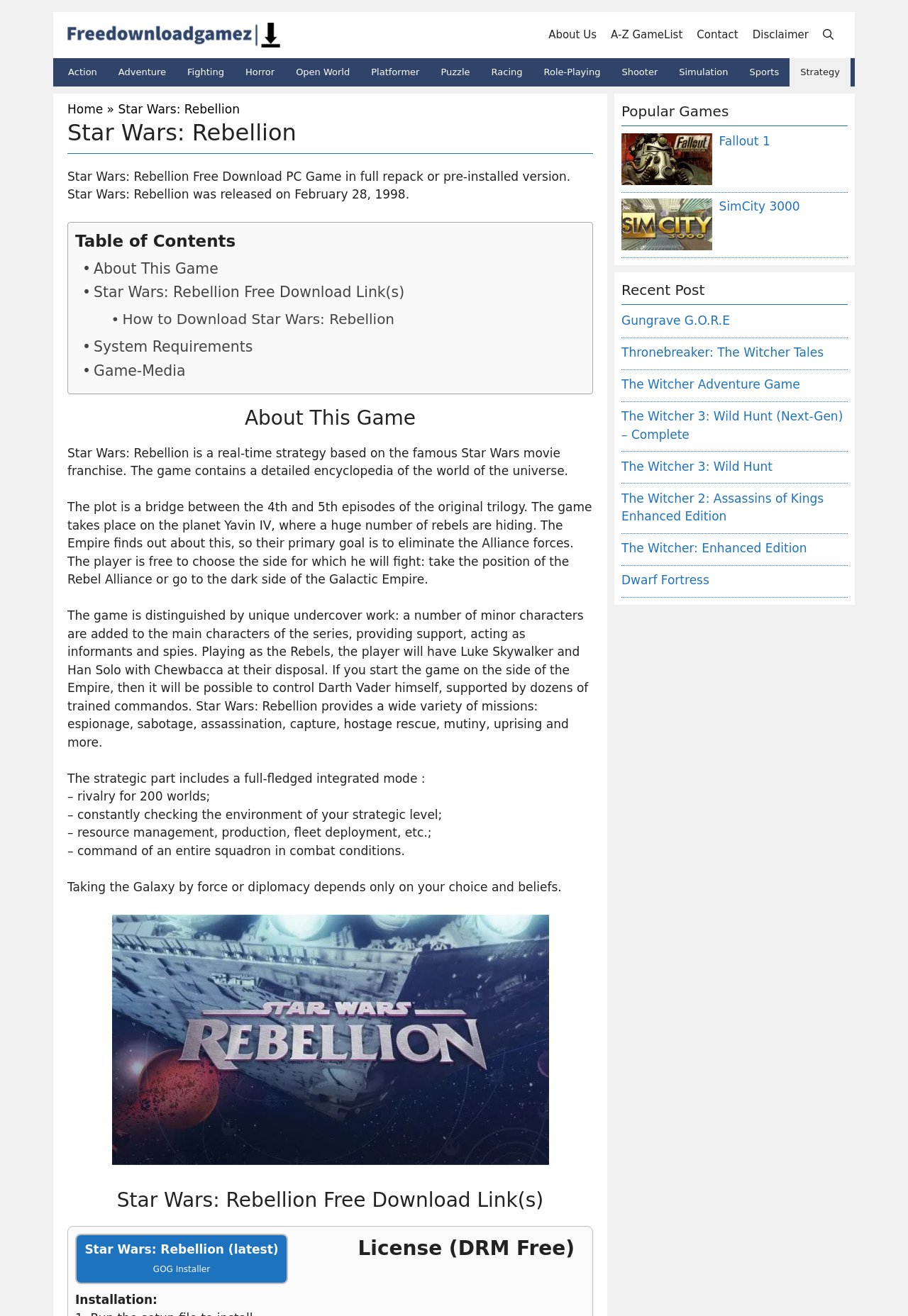Locate the bounding box coordinates of the segment that needs to be clicked to meet this instruction: "Read the Terms and Conditions".

None